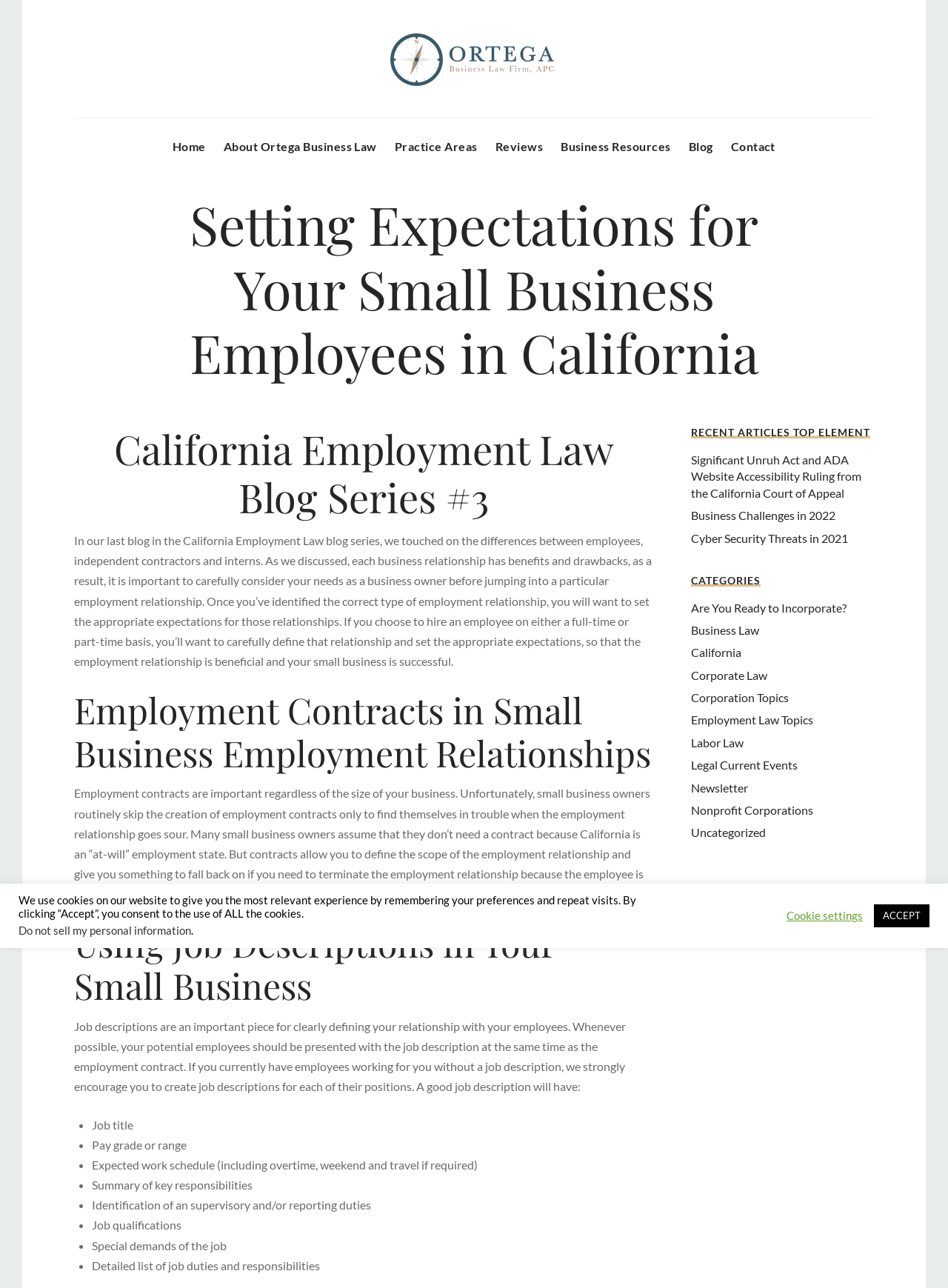Please specify the bounding box coordinates of the clickable section necessary to execute the following command: "Read the 'California Employment Law Blog Series #3' article".

[0.078, 0.33, 0.689, 0.405]